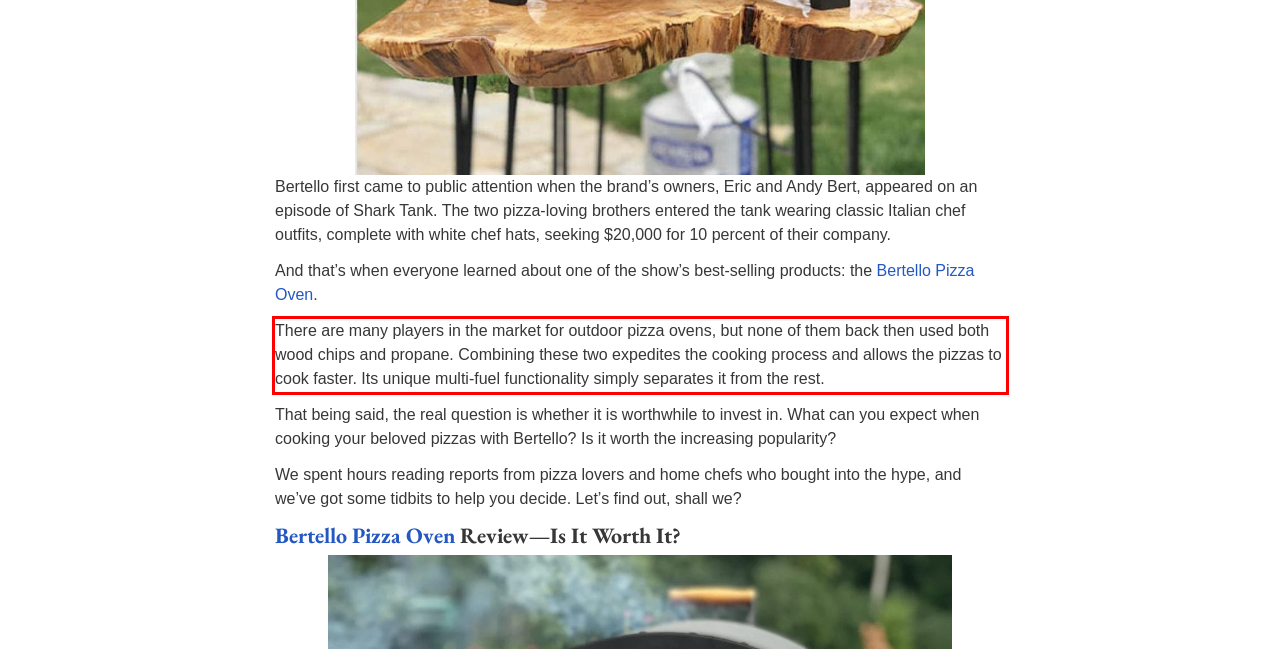In the screenshot of the webpage, find the red bounding box and perform OCR to obtain the text content restricted within this red bounding box.

There are many players in the market for outdoor pizza ovens, but none of them back then used both wood chips and propane. Combining these two expedites the cooking process and allows the pizzas to cook faster. Its unique multi-fuel functionality simply separates it from the rest.